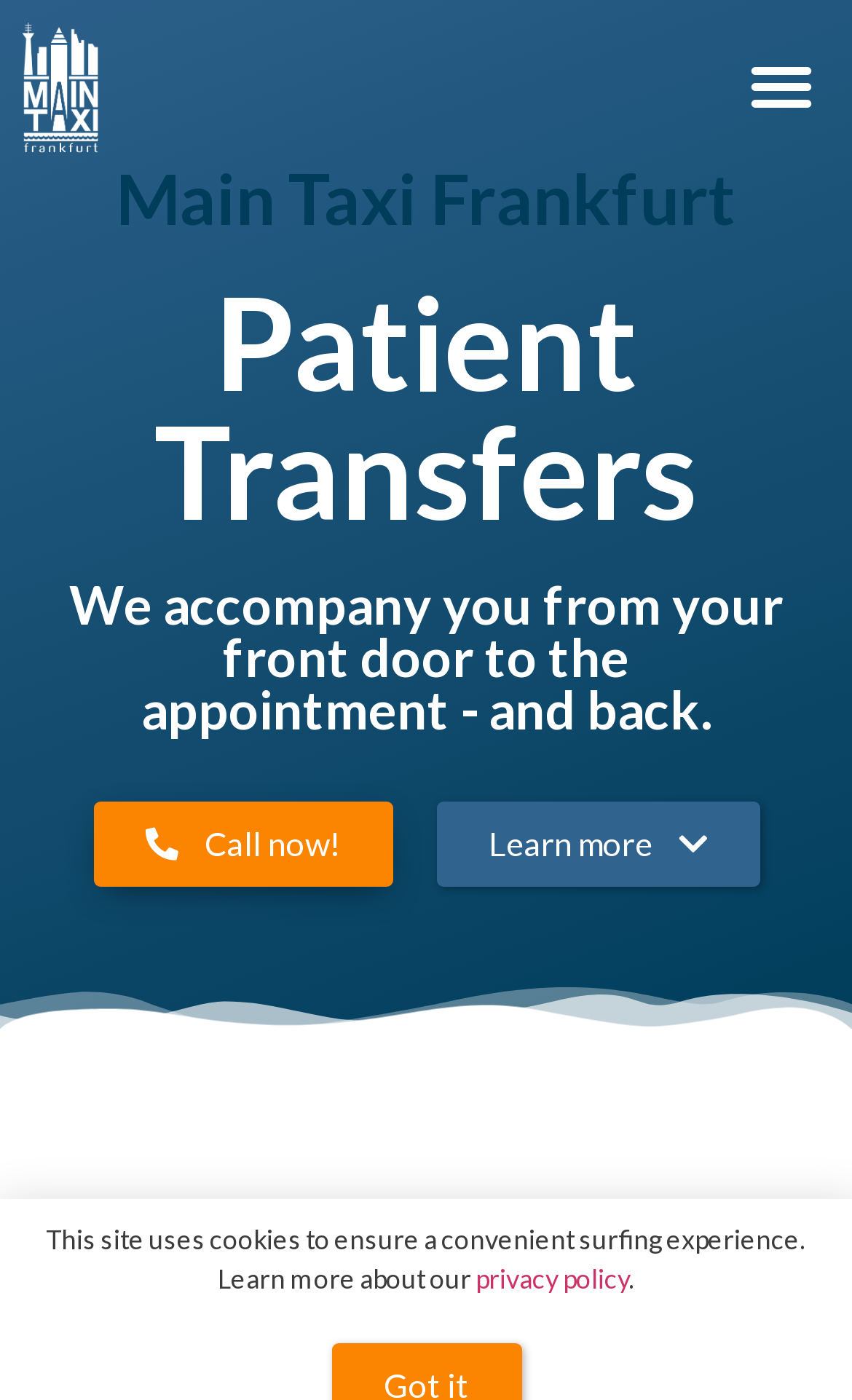Respond to the following question using a concise word or phrase: 
What are the two options to take action?

Call now! or Learn more